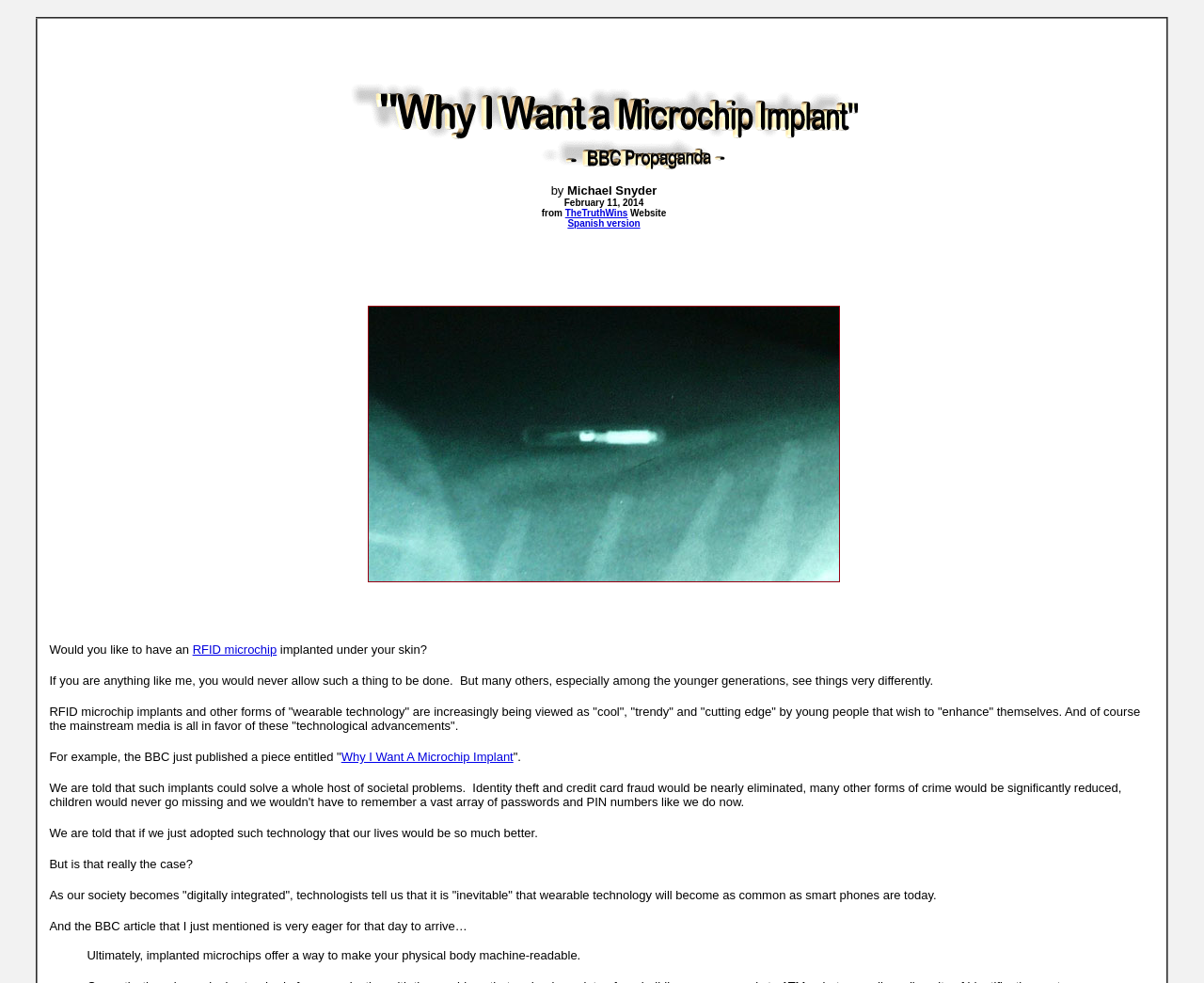Answer the question briefly using a single word or phrase: 
What is the date of the article?

February 11, 2014